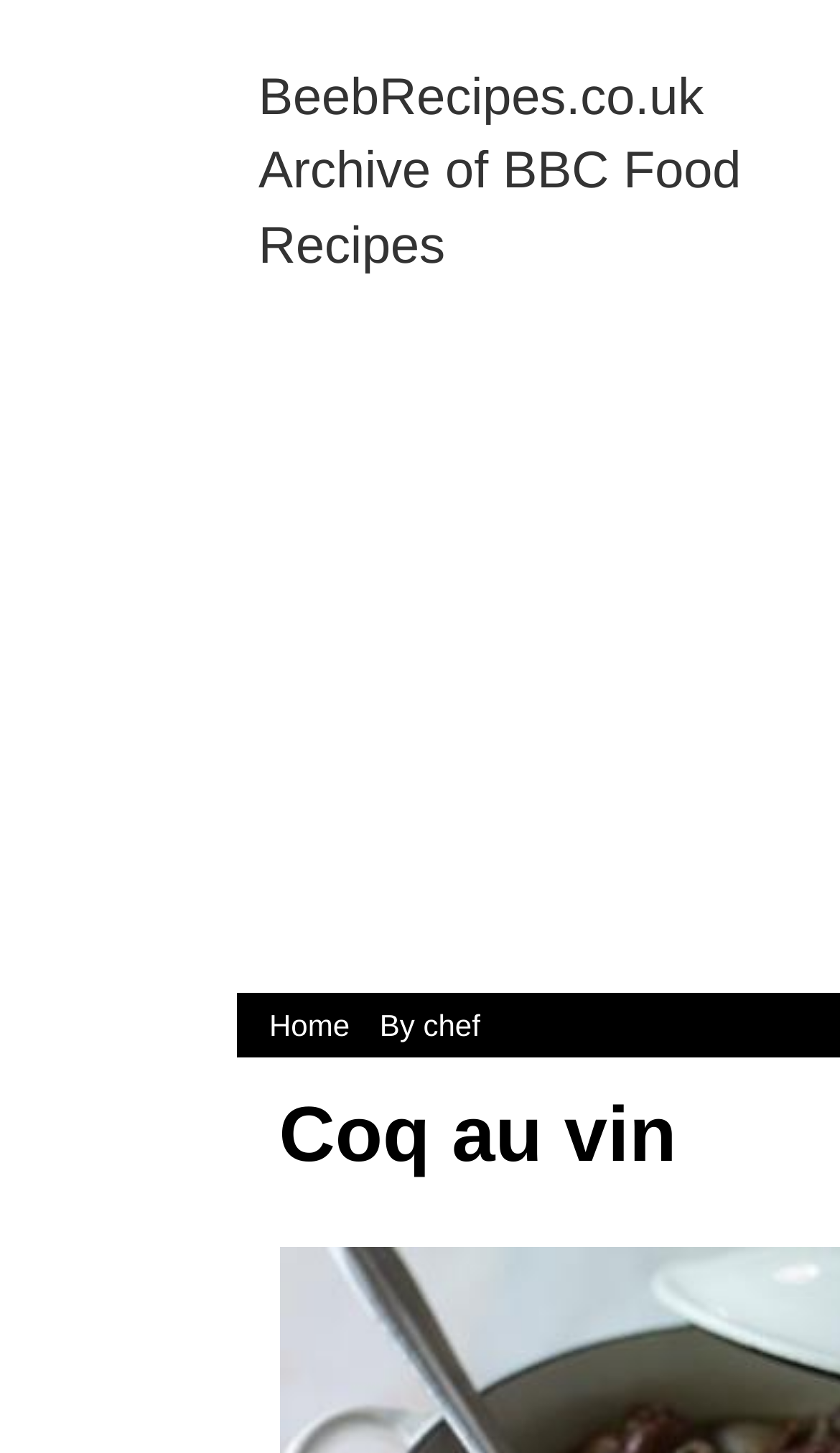Identify the bounding box of the HTML element described as: "Home".

[0.308, 0.693, 0.429, 0.717]